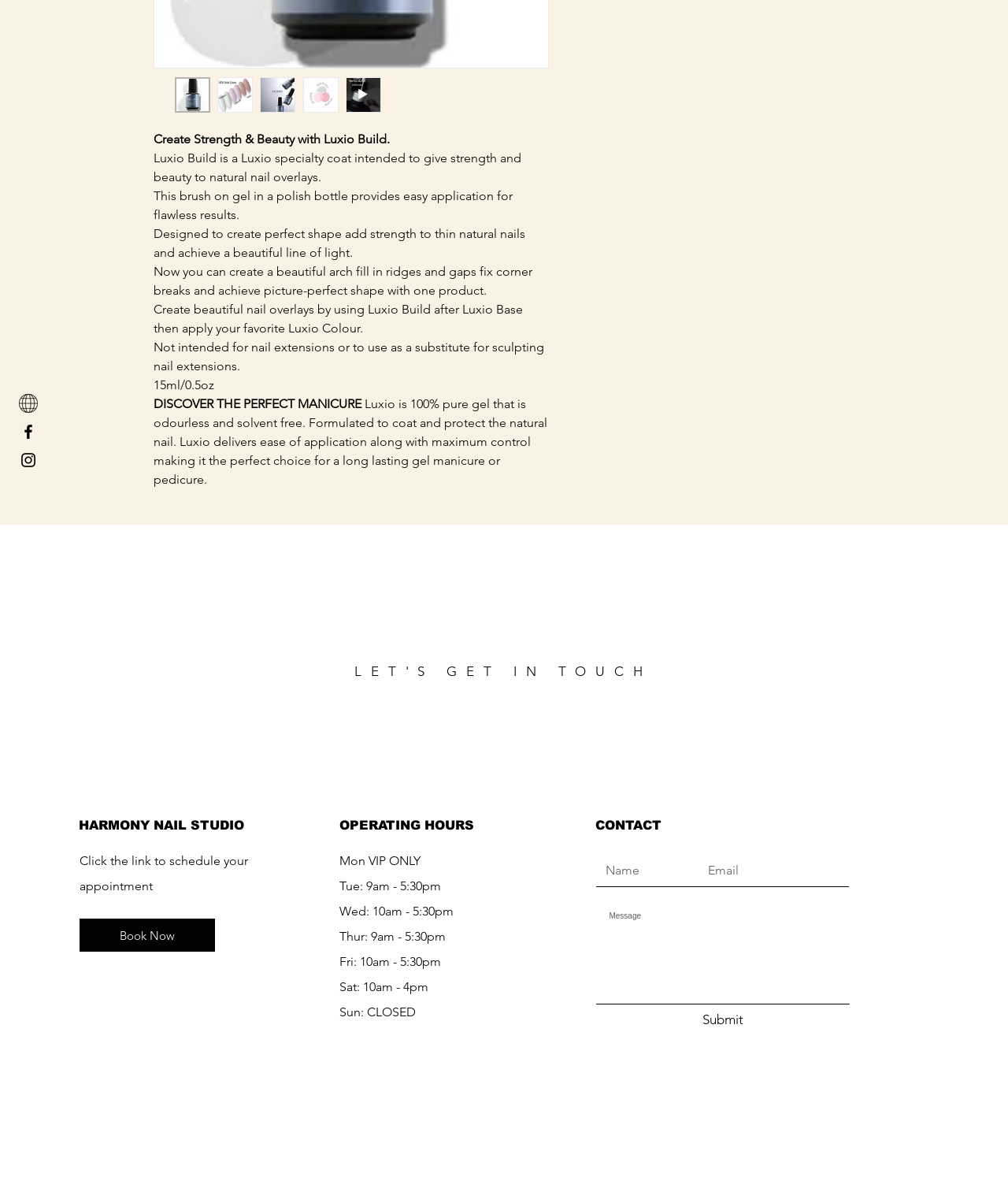Using the description: "Search", determine the UI element's bounding box coordinates. Ensure the coordinates are in the format of four float numbers between 0 and 1, i.e., [left, top, right, bottom].

None